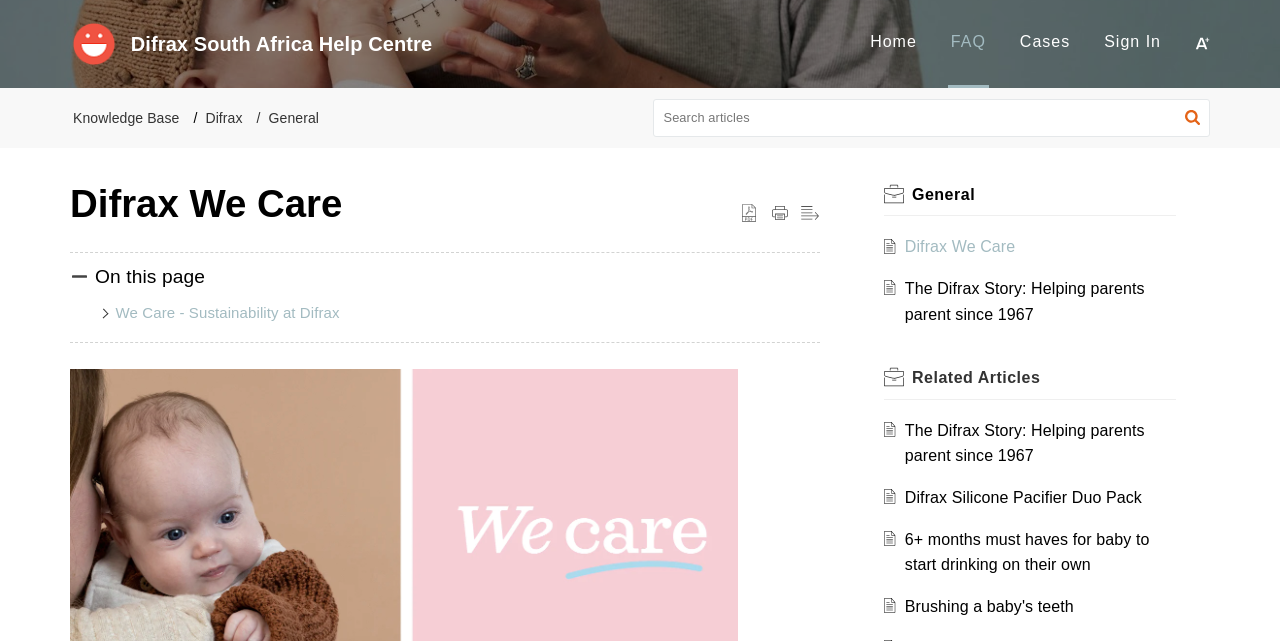What is the purpose of the search bar?
Using the visual information, respond with a single word or phrase.

Search articles